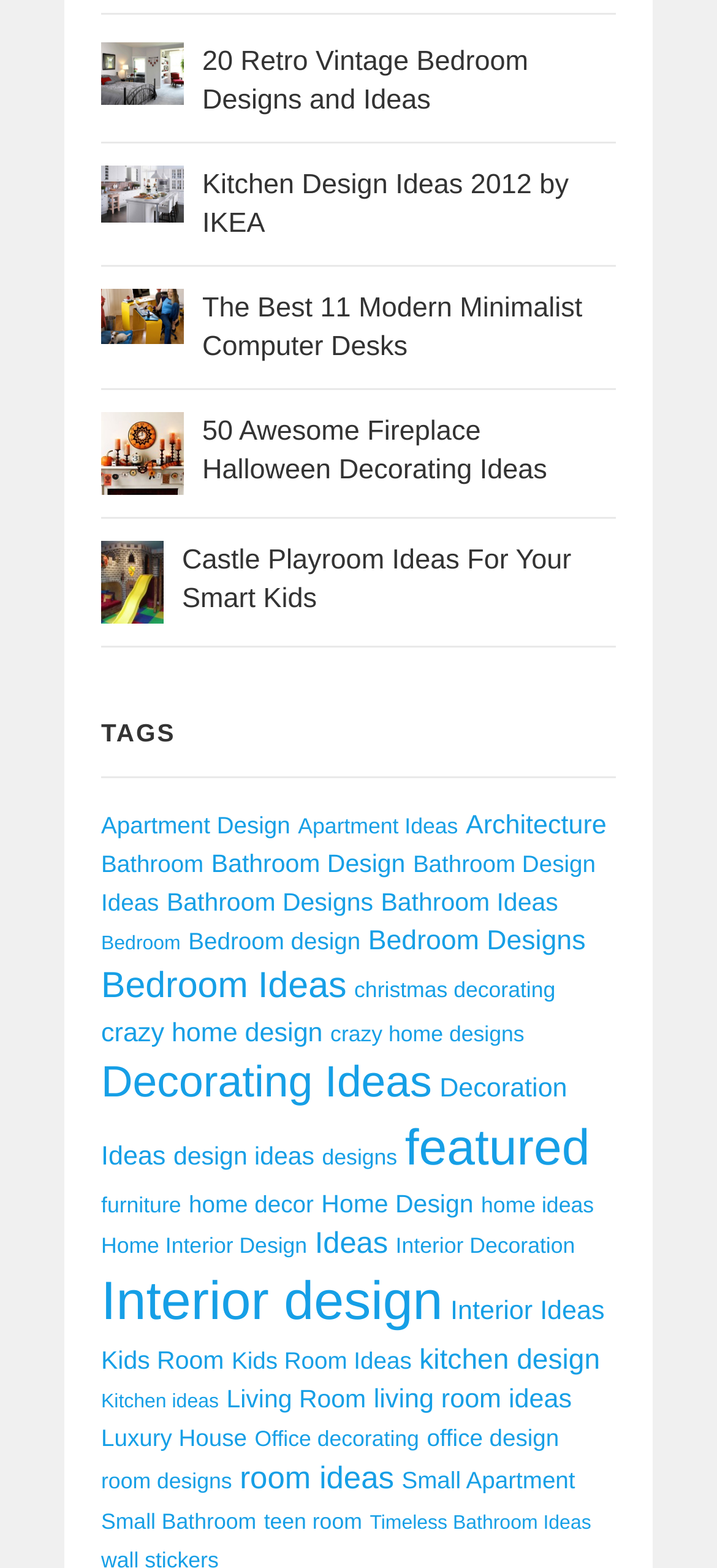What is the purpose of the 'TAGS' section on this webpage? Based on the screenshot, please respond with a single word or phrase.

To categorize home design ideas